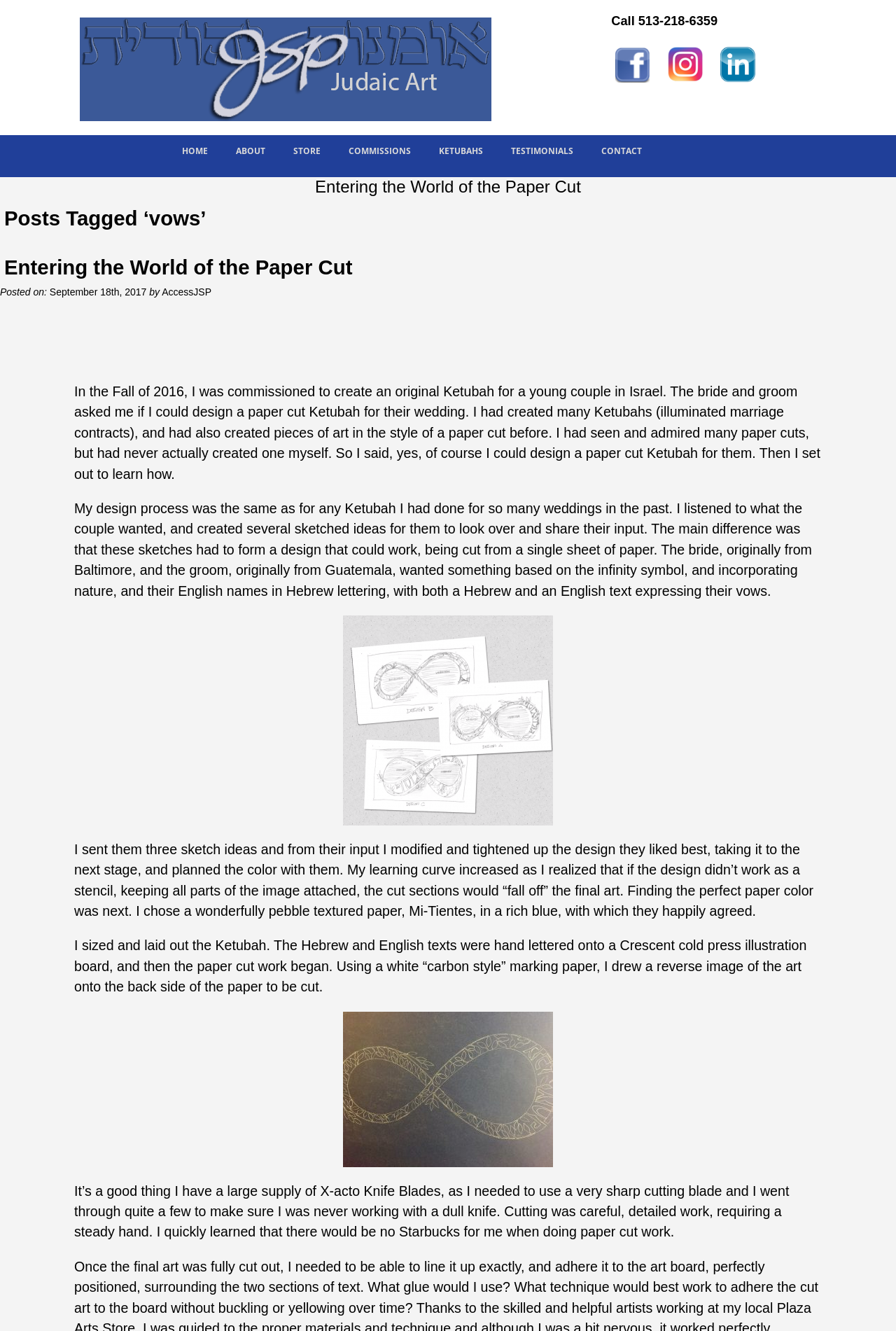Locate the bounding box coordinates of the element you need to click to accomplish the task described by this instruction: "Click the 'CONTACT' link".

[0.655, 0.102, 0.732, 0.126]